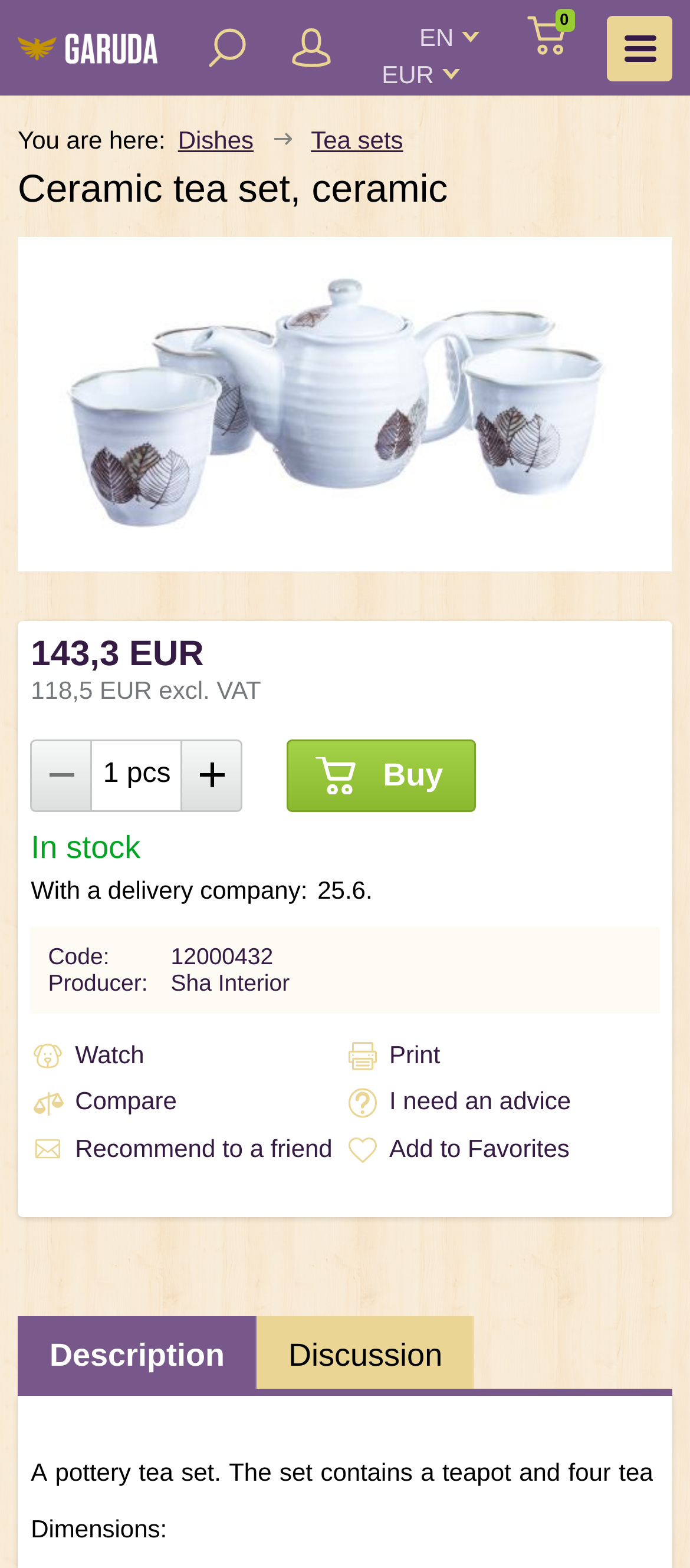Kindly provide the bounding box coordinates of the section you need to click on to fulfill the given instruction: "Click the 'Buy' button".

[0.416, 0.471, 0.691, 0.517]